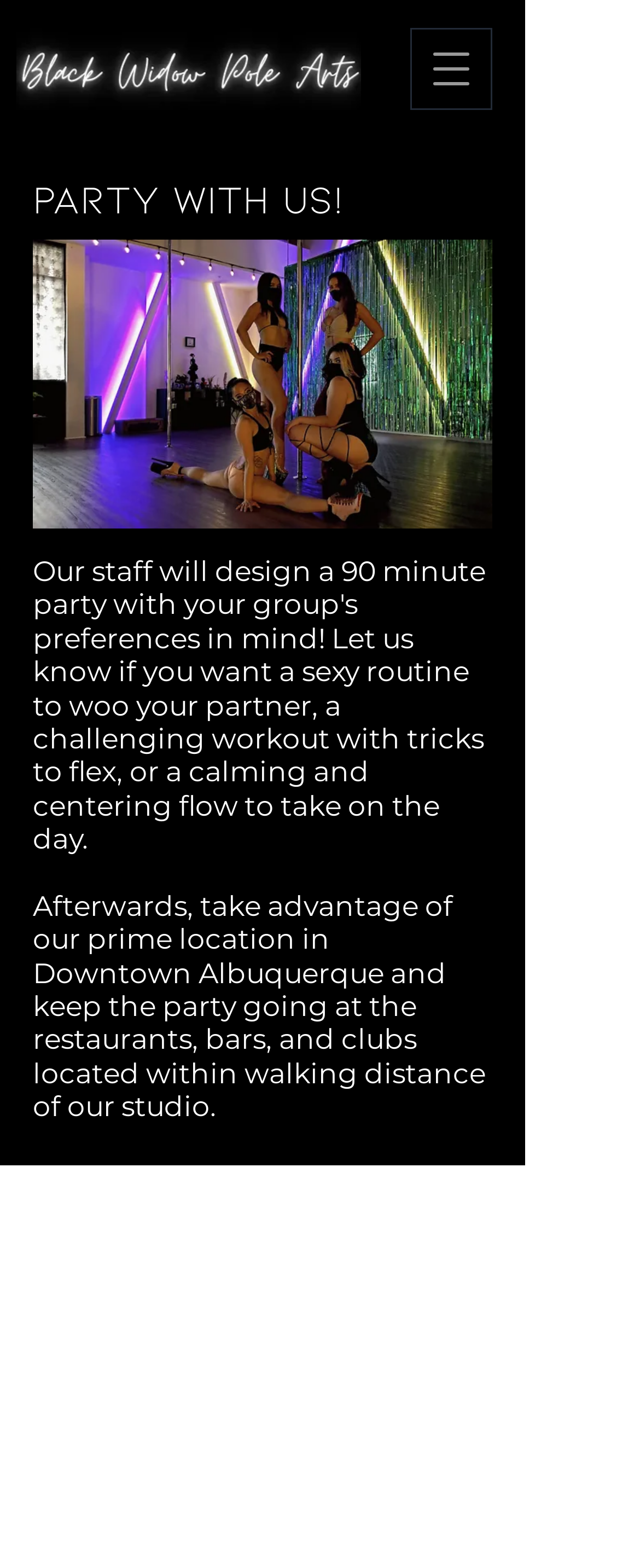Find the main header of the webpage and produce its text content.

party with us! 